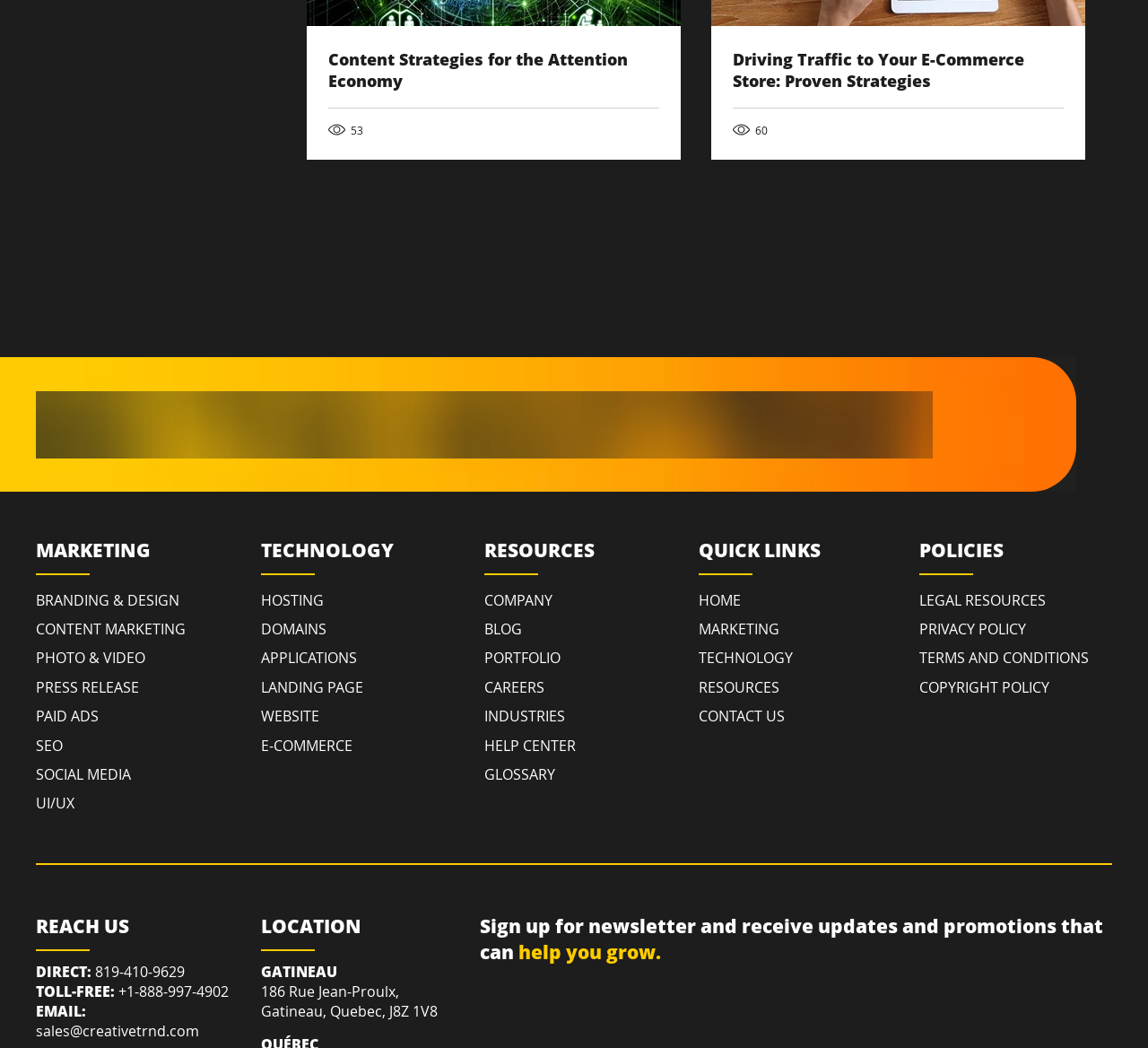Identify the bounding box coordinates of the clickable section necessary to follow the following instruction: "View 'BRANDING & DESIGN'". The coordinates should be presented as four float numbers from 0 to 1, i.e., [left, top, right, bottom].

[0.031, 0.559, 0.208, 0.586]